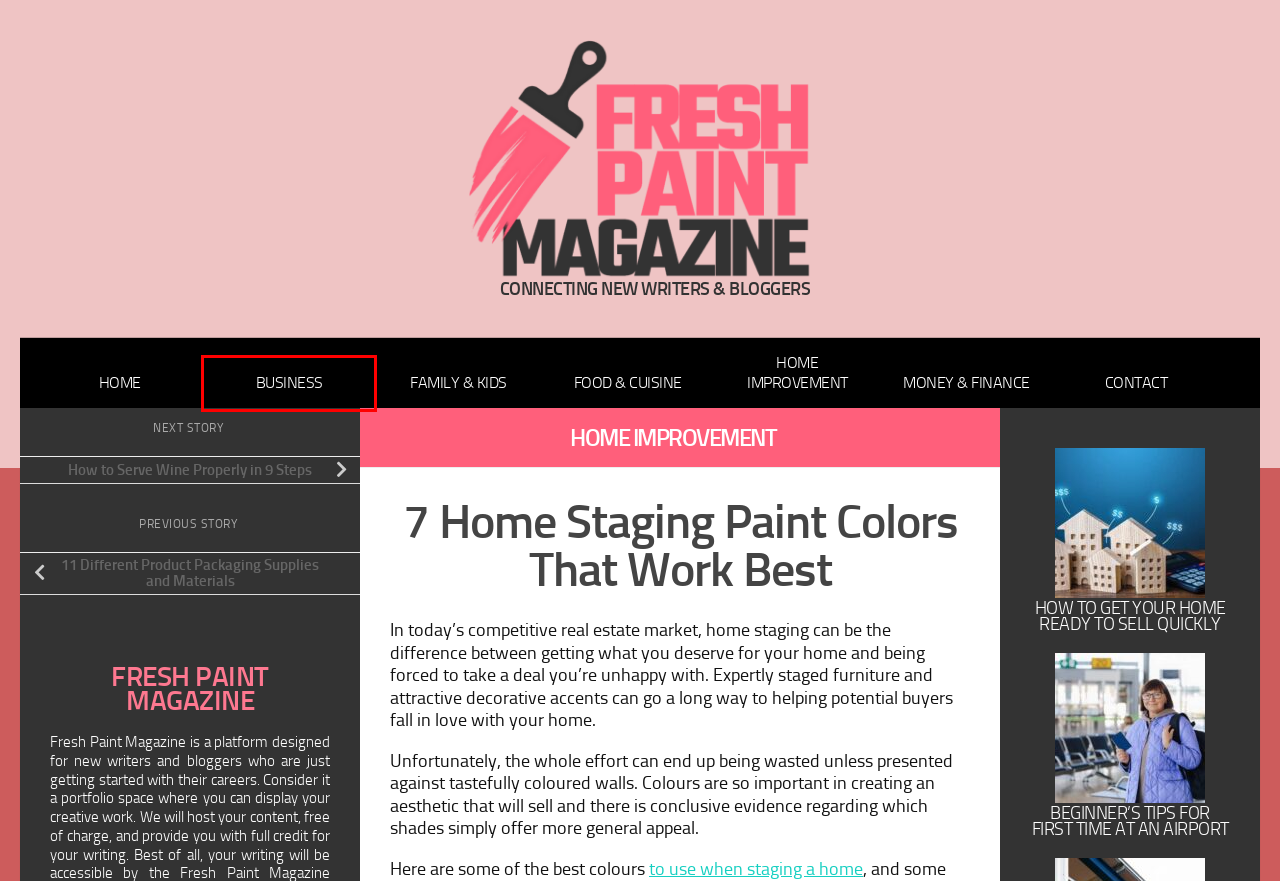Given a screenshot of a webpage with a red rectangle bounding box around a UI element, select the best matching webpage description for the new webpage that appears after clicking the highlighted element. The candidate descriptions are:
A. Home Improvement Archives - Fresh Paint Magazine
B. Contact - Fresh Paint Magazine
C. 11 Different Product Packaging Supplies and Materials - Fresh Paint Magazine
D. How to Serve Wine Properly in 9 Steps - Fresh Paint Magazine
E. Beginner's Tips for First Time at an Airport - Fresh Paint Magazine
F. Furniture Rentals for Home Staging Toronto | Executive Furniture Rentals
G. How to Get Your Home Ready to Sell Quickly - Fresh Paint Magazine
H. Business Archives - Fresh Paint Magazine

H